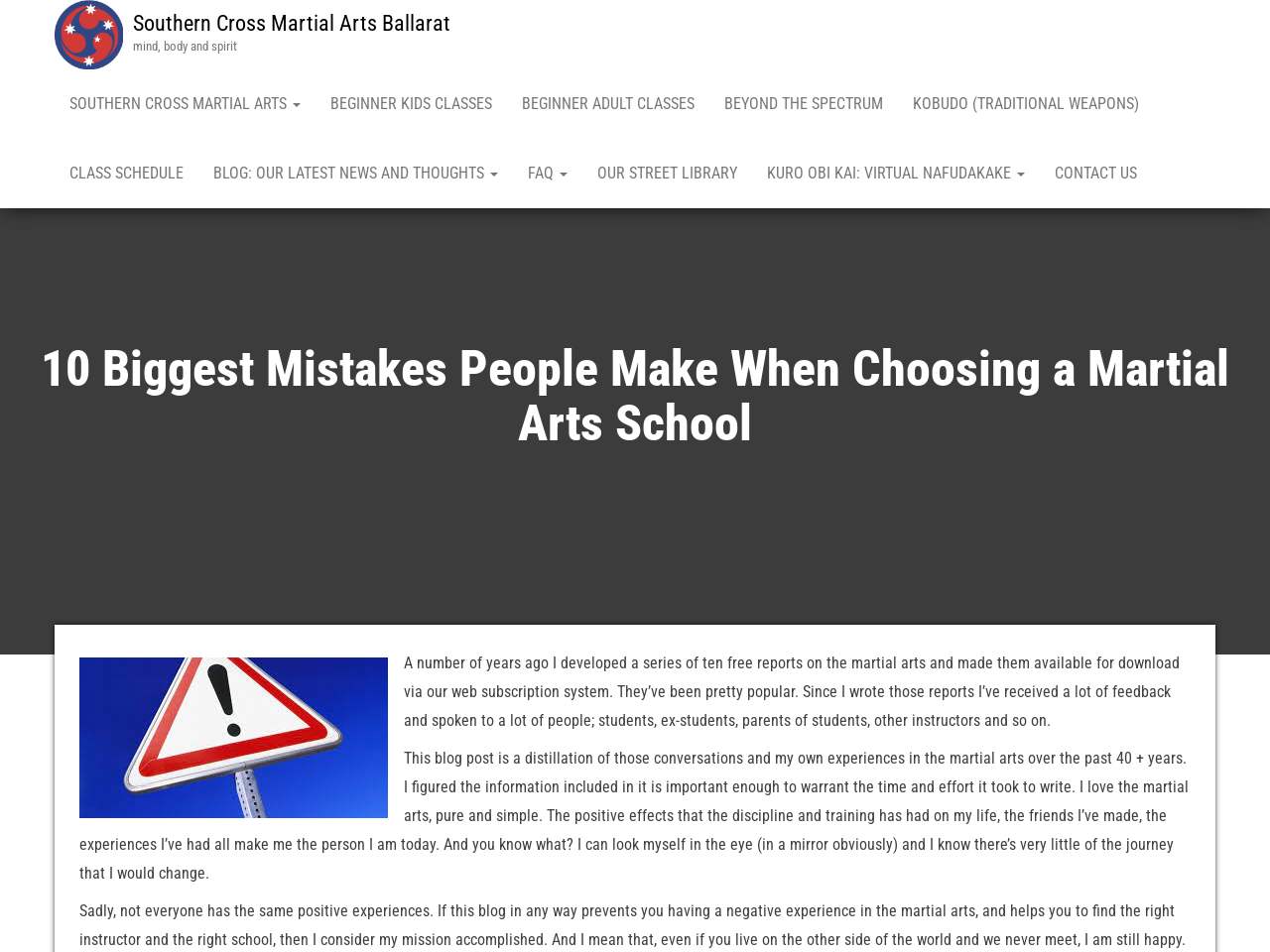What is the name of the martial arts school?
Respond with a short answer, either a single word or a phrase, based on the image.

Southern Cross Martial Arts Ballarat